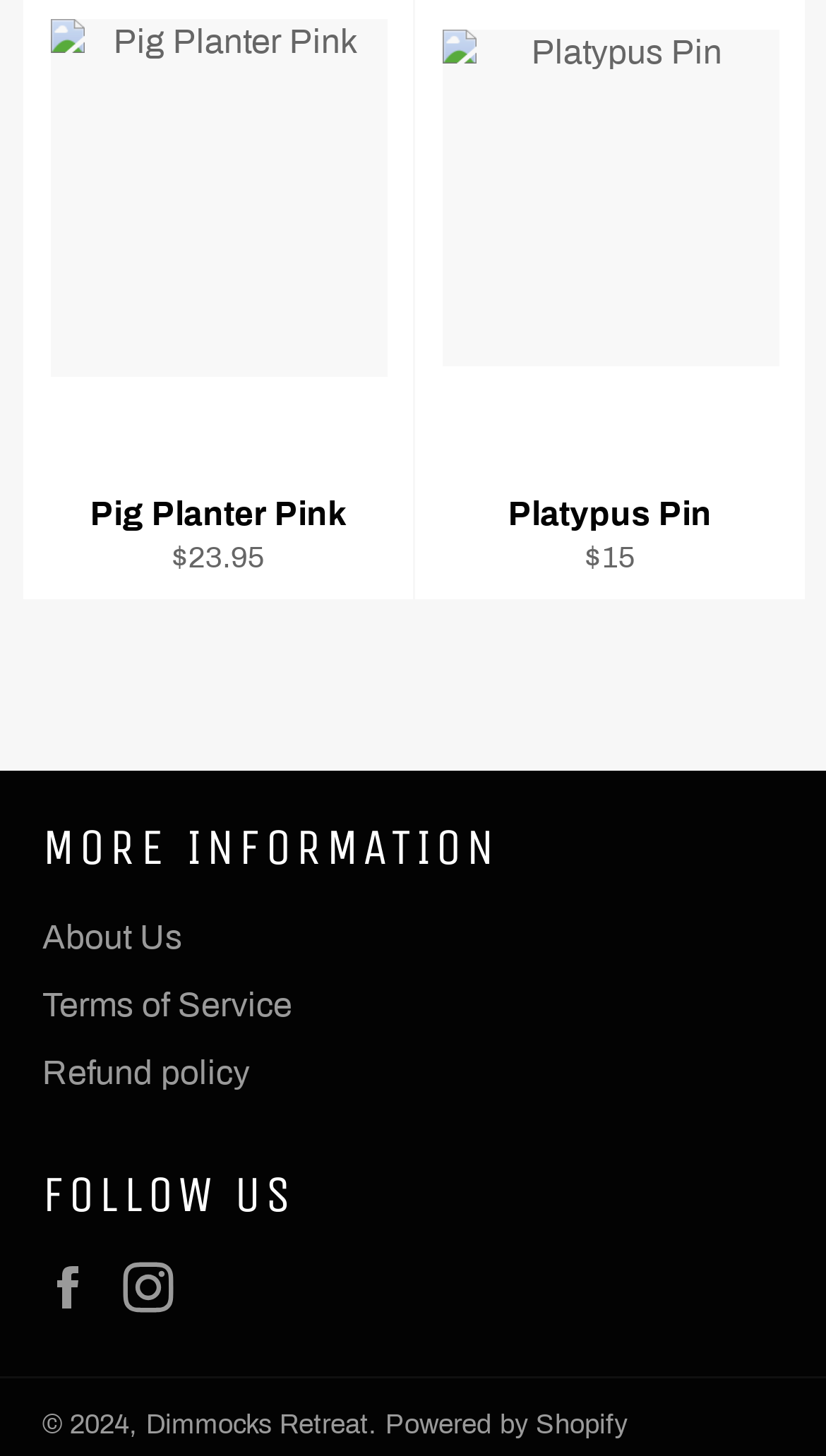What social media platforms are listed?
Kindly offer a comprehensive and detailed response to the question.

The 'FOLLOW US' heading is located at the bottom middle of the webpage, and below it are two links to social media platforms: 'Facebook' and 'Instagram'.